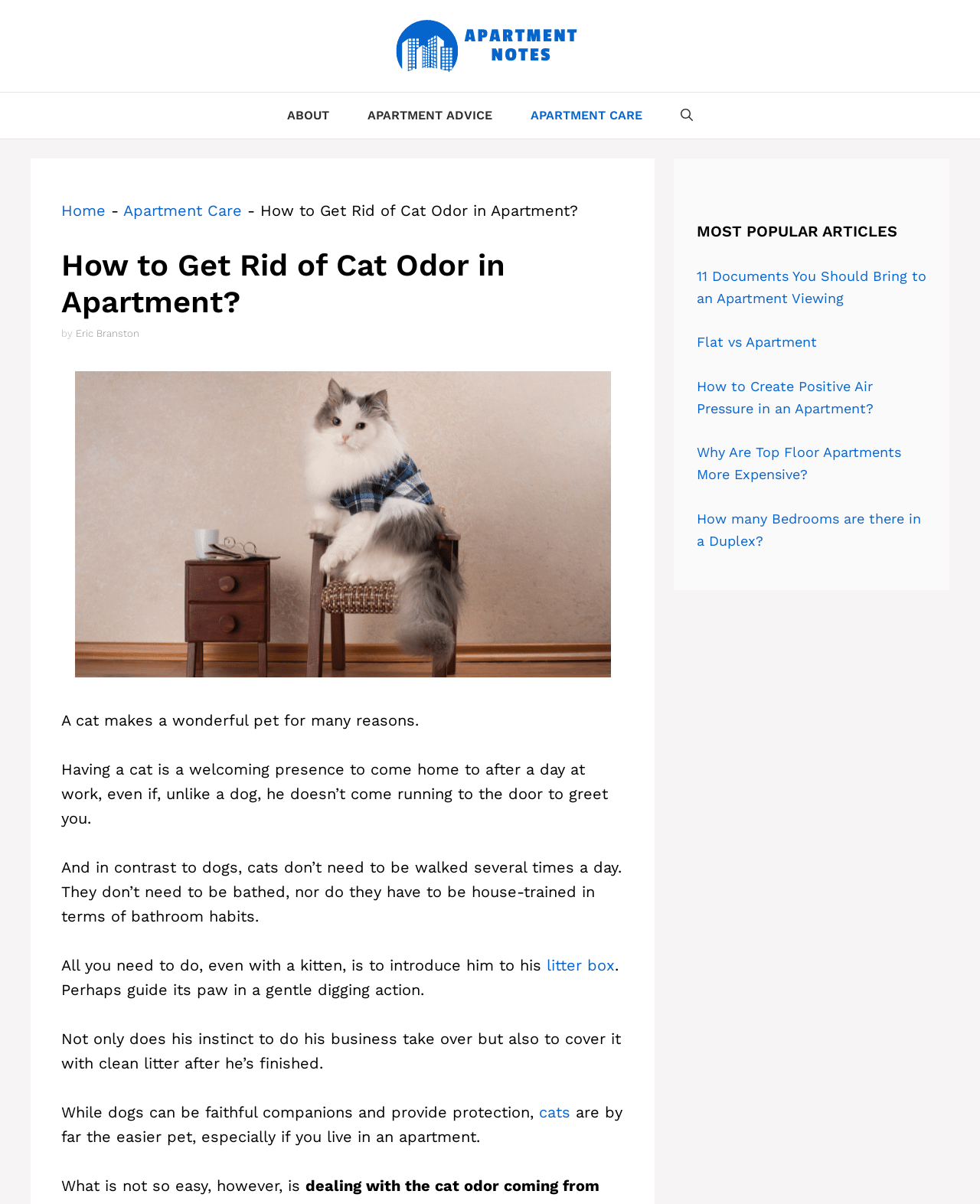What is the section title of the links on the right side?
Using the screenshot, give a one-word or short phrase answer.

MOST POPULAR ARTICLES